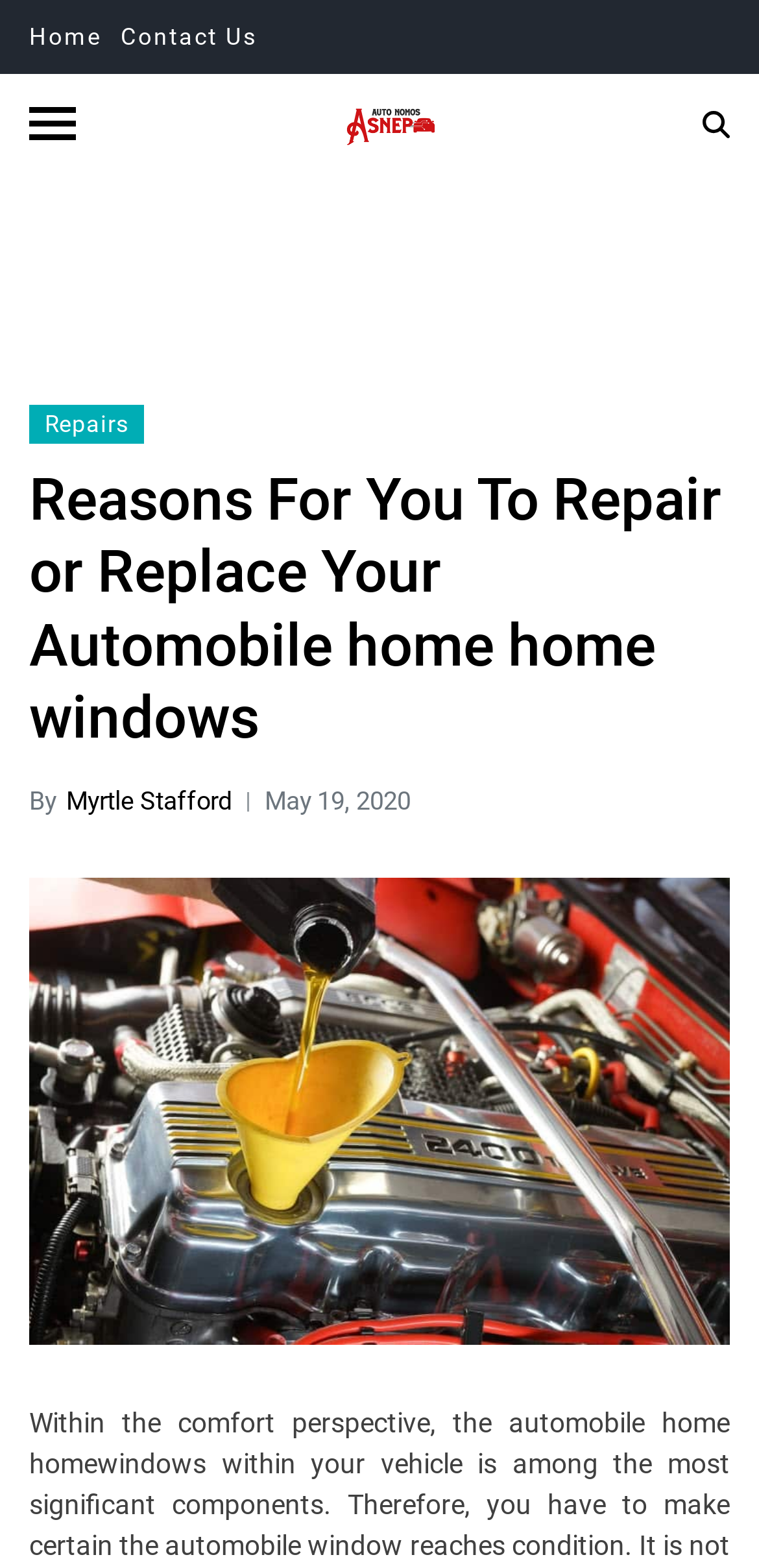Please answer the following question using a single word or phrase: 
What is the date of publication of this article?

May 19, 2020